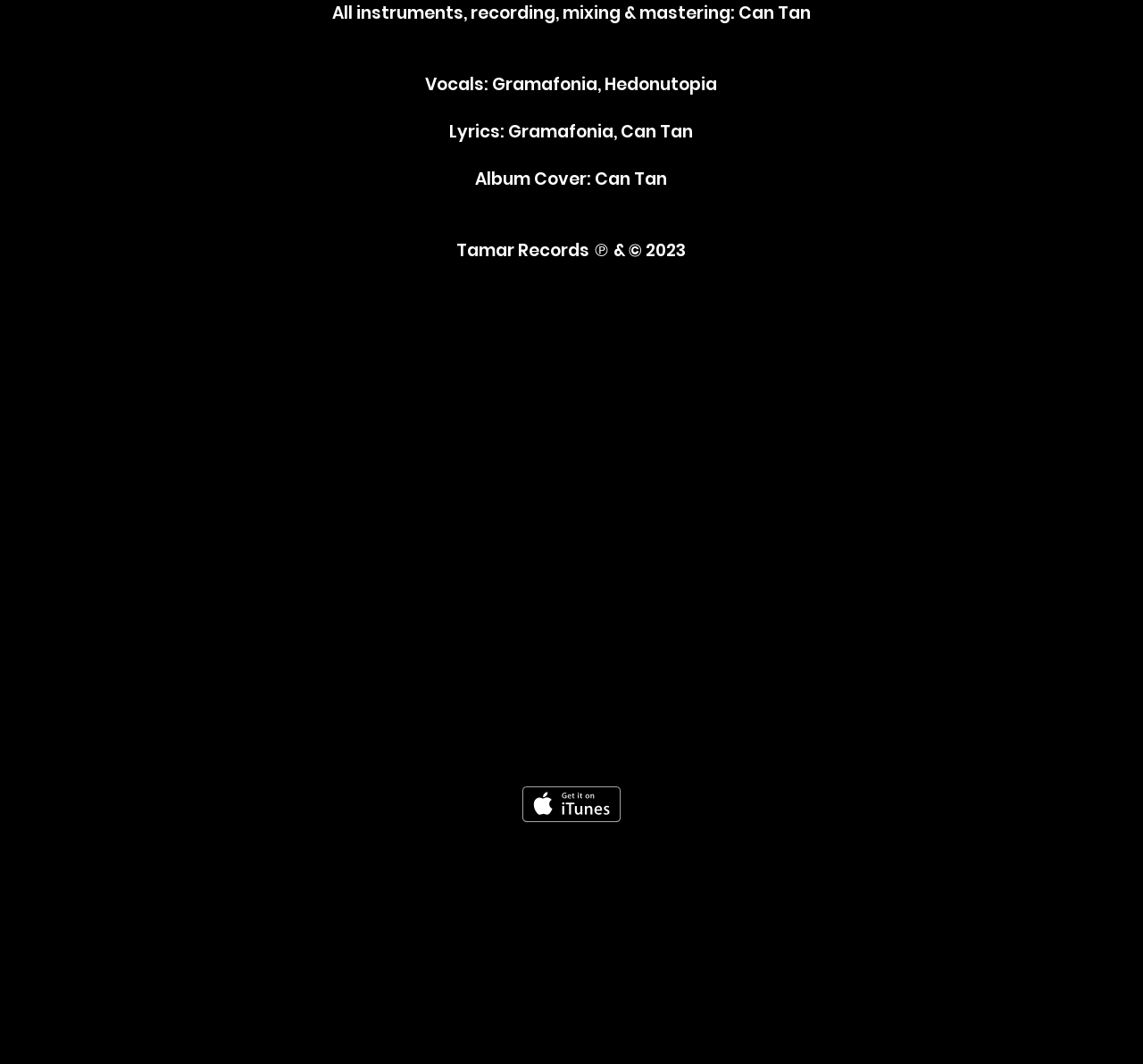Please determine the bounding box coordinates, formatted as (top-left x, top-left y, bottom-right x, bottom-right y), with all values as floating point numbers between 0 and 1. Identify the bounding box of the region described as: aria-label="Get it on iTunes"

[0.457, 0.739, 0.543, 0.773]